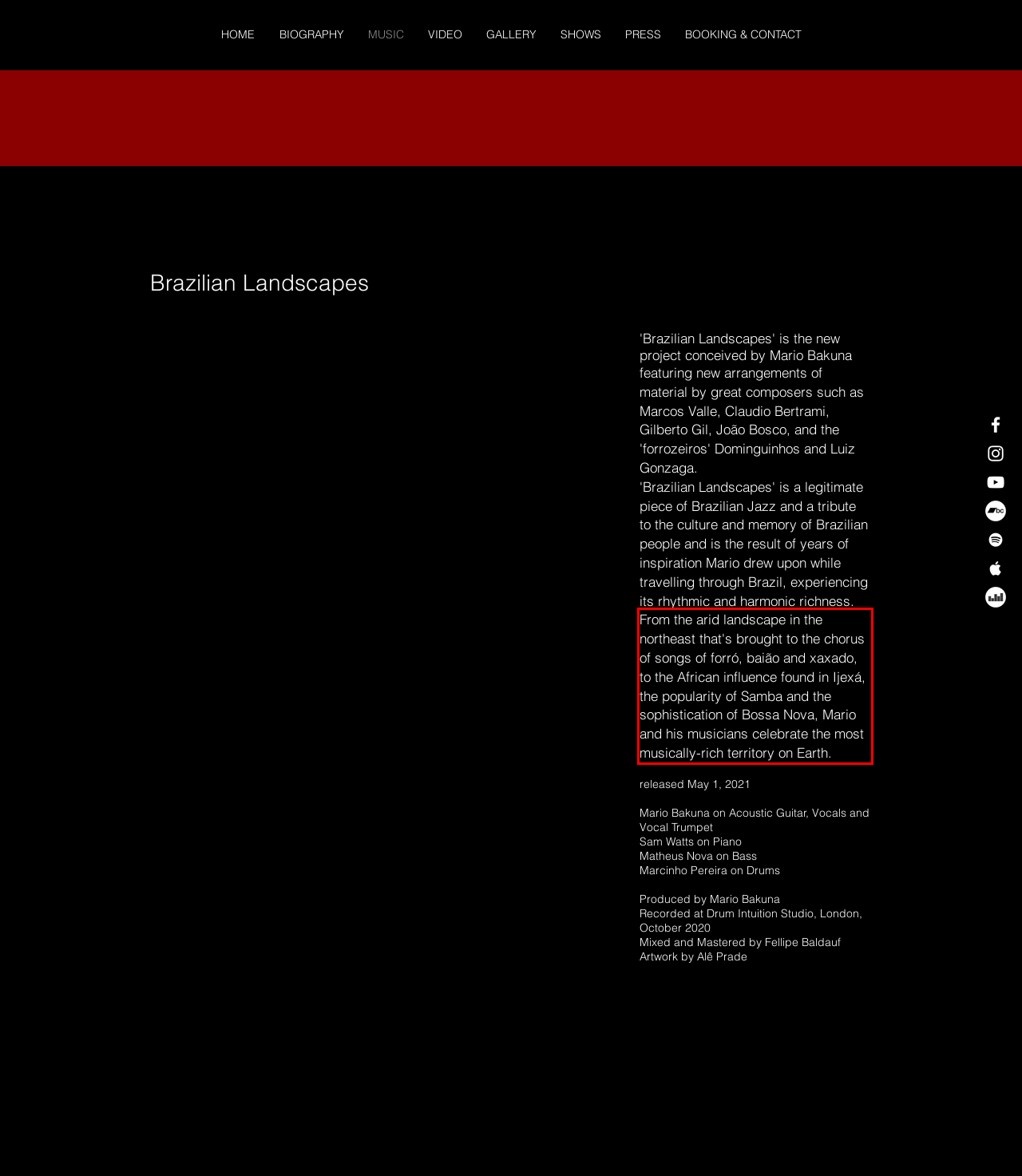Inspect the webpage screenshot that has a red bounding box and use OCR technology to read and display the text inside the red bounding box.

From the arid landscape in the northeast that's brought to the chorus of songs of forró, baião and xaxado, to the African influence found in Ijexá, the popularity of Samba and the sophistication of Bossa Nova, Mario and his musicians celebrate the most musically-rich territory on Earth.